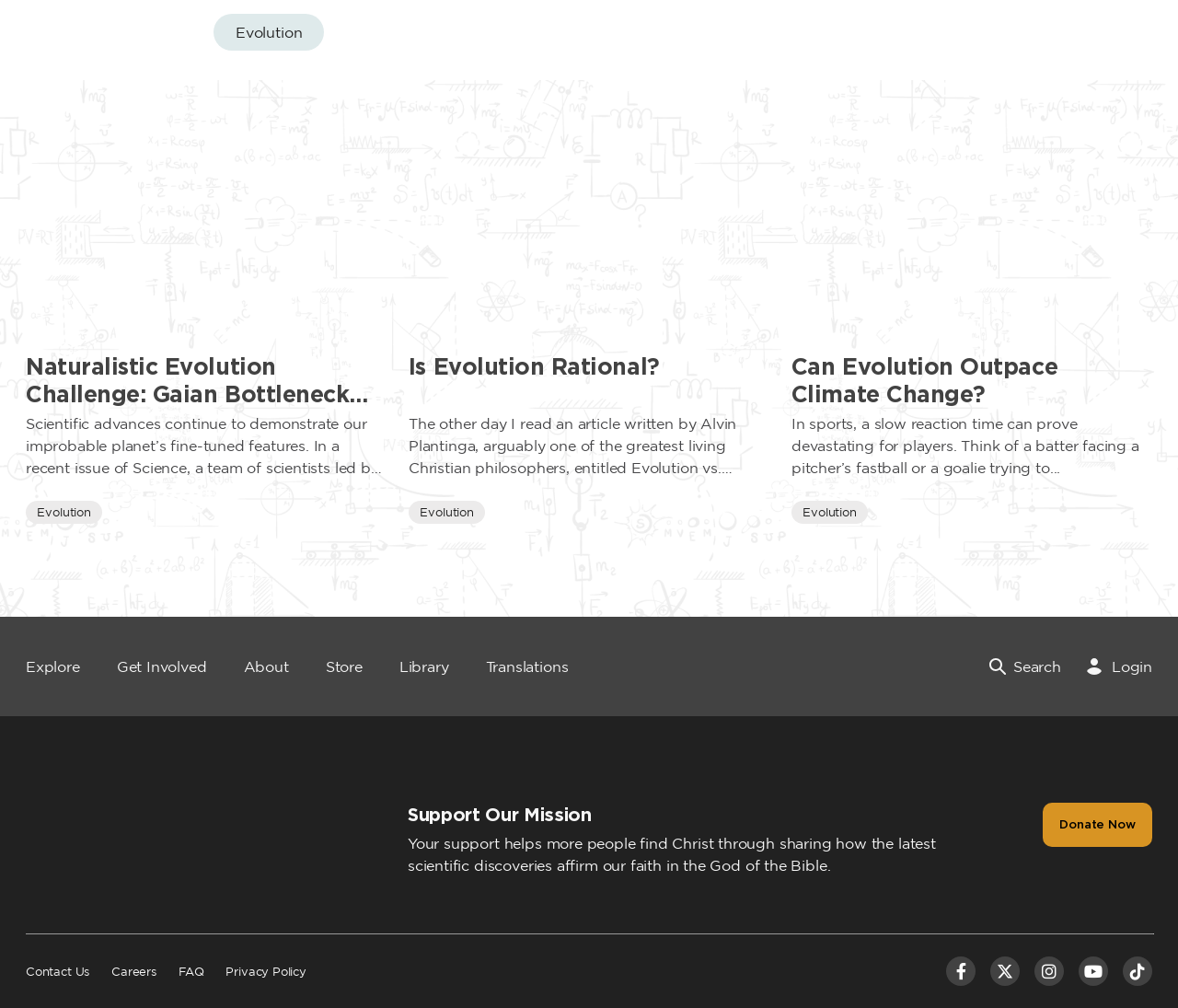Please identify the bounding box coordinates of the element's region that needs to be clicked to fulfill the following instruction: "Click the 'Evolution' link". The bounding box coordinates should consist of four float numbers between 0 and 1, i.e., [left, top, right, bottom].

[0.181, 0.014, 0.275, 0.05]